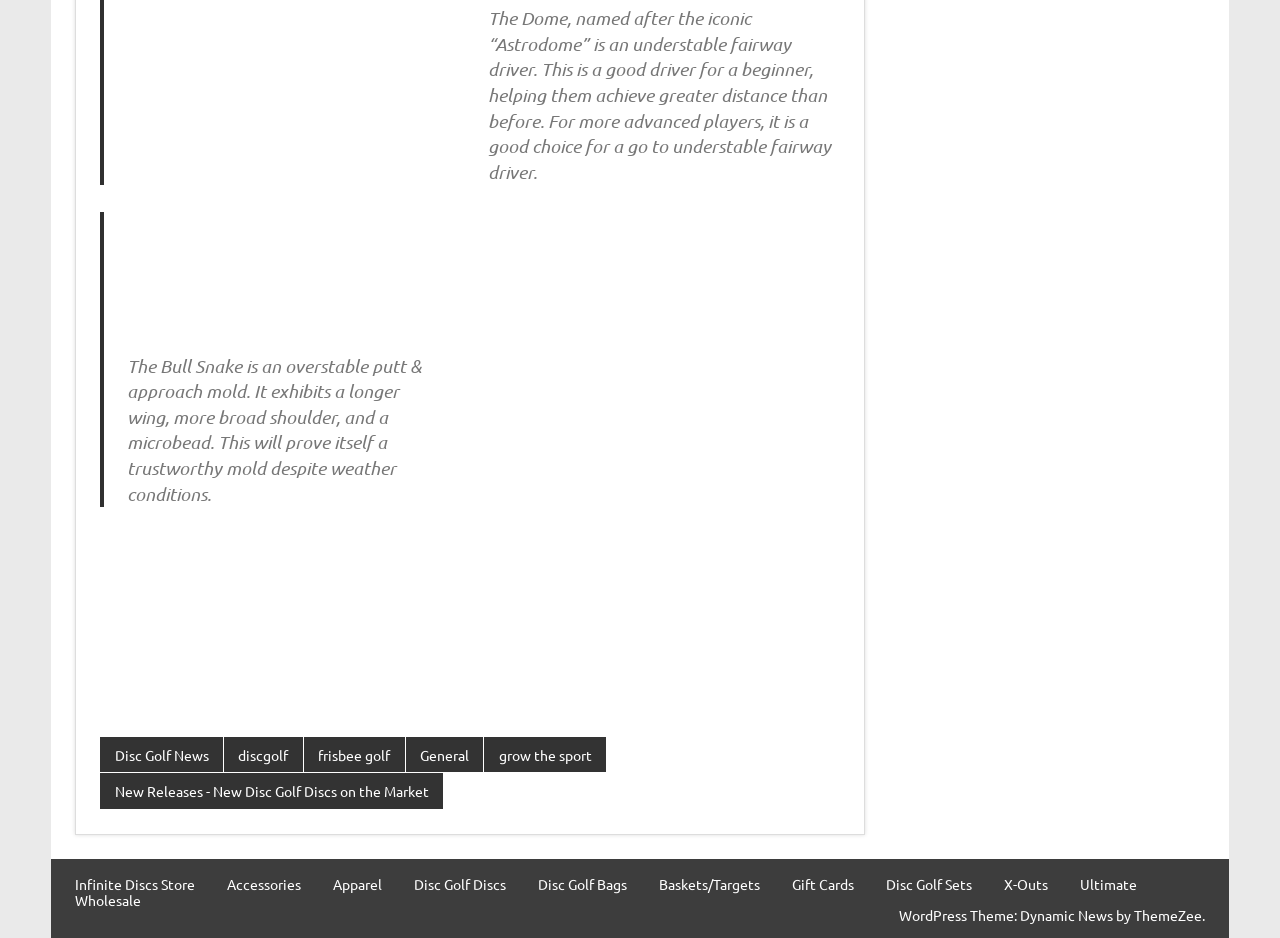Please specify the bounding box coordinates of the clickable section necessary to execute the following command: "Shop at the Infinite Discs Store".

[0.059, 0.935, 0.153, 0.95]